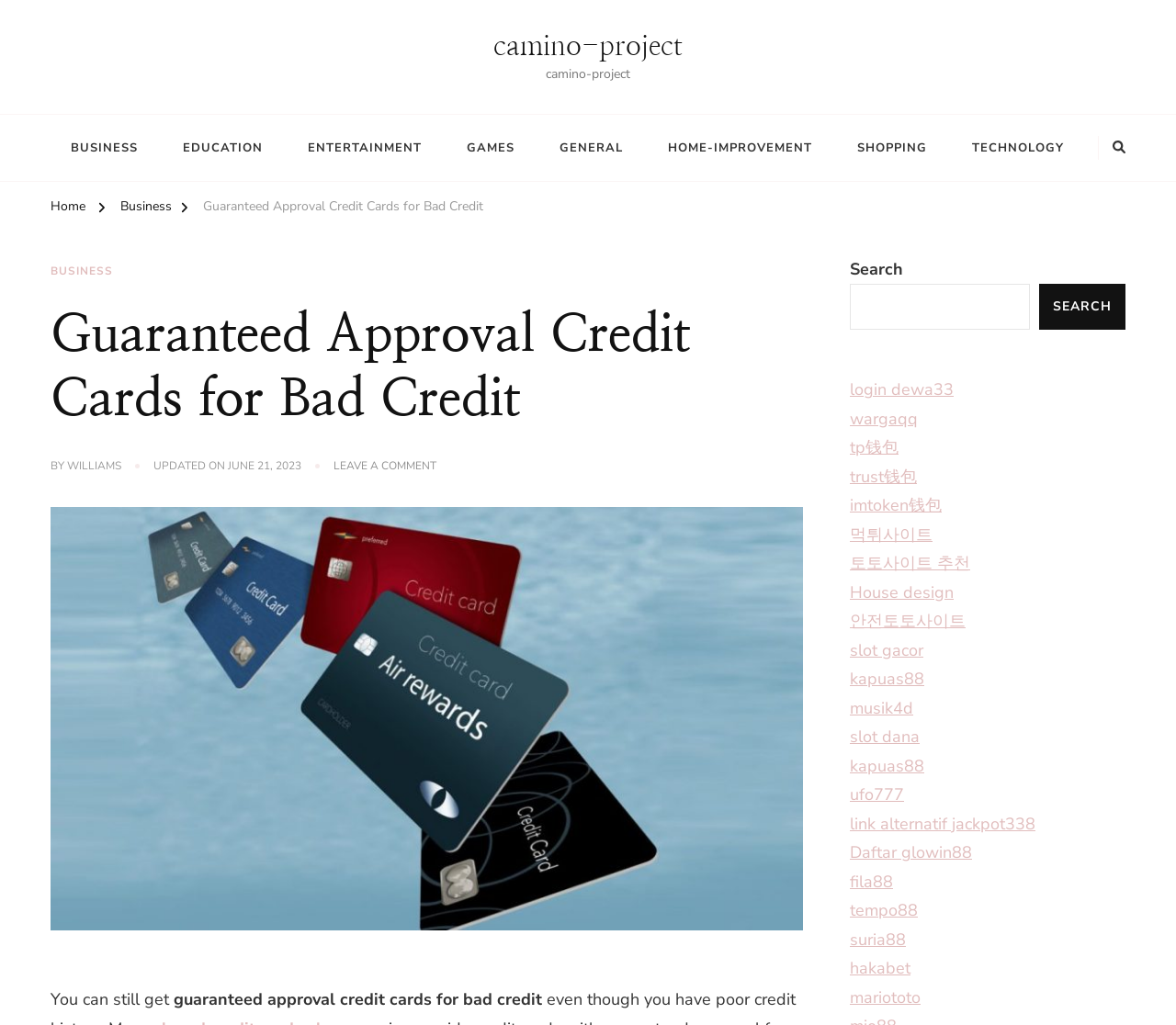Provide the bounding box coordinates for the area that should be clicked to complete the instruction: "Click on the 'login dewa33' link".

[0.723, 0.369, 0.811, 0.391]